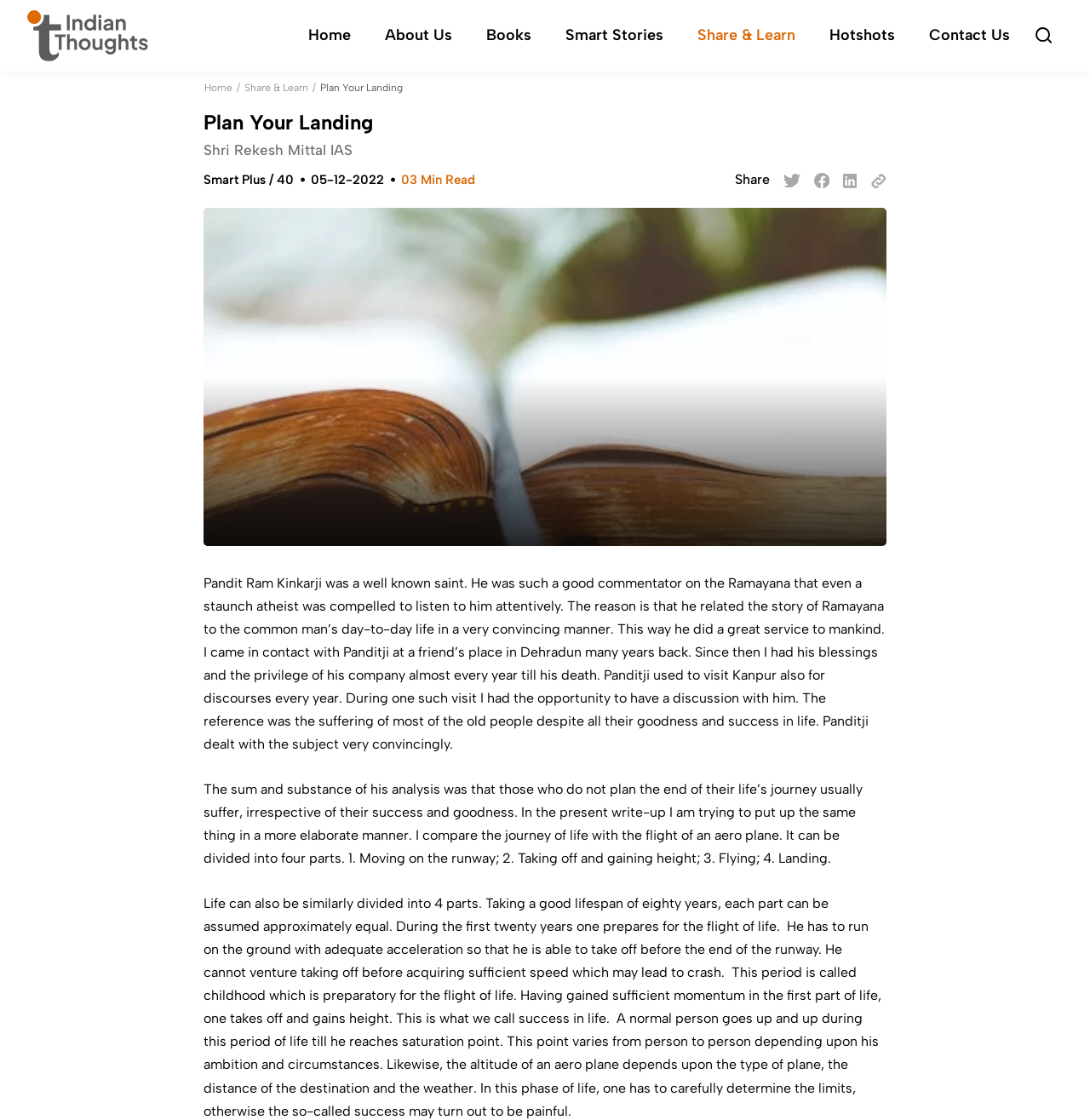Please identify the bounding box coordinates of where to click in order to follow the instruction: "Click the image to share on social media".

[0.719, 0.152, 0.734, 0.17]